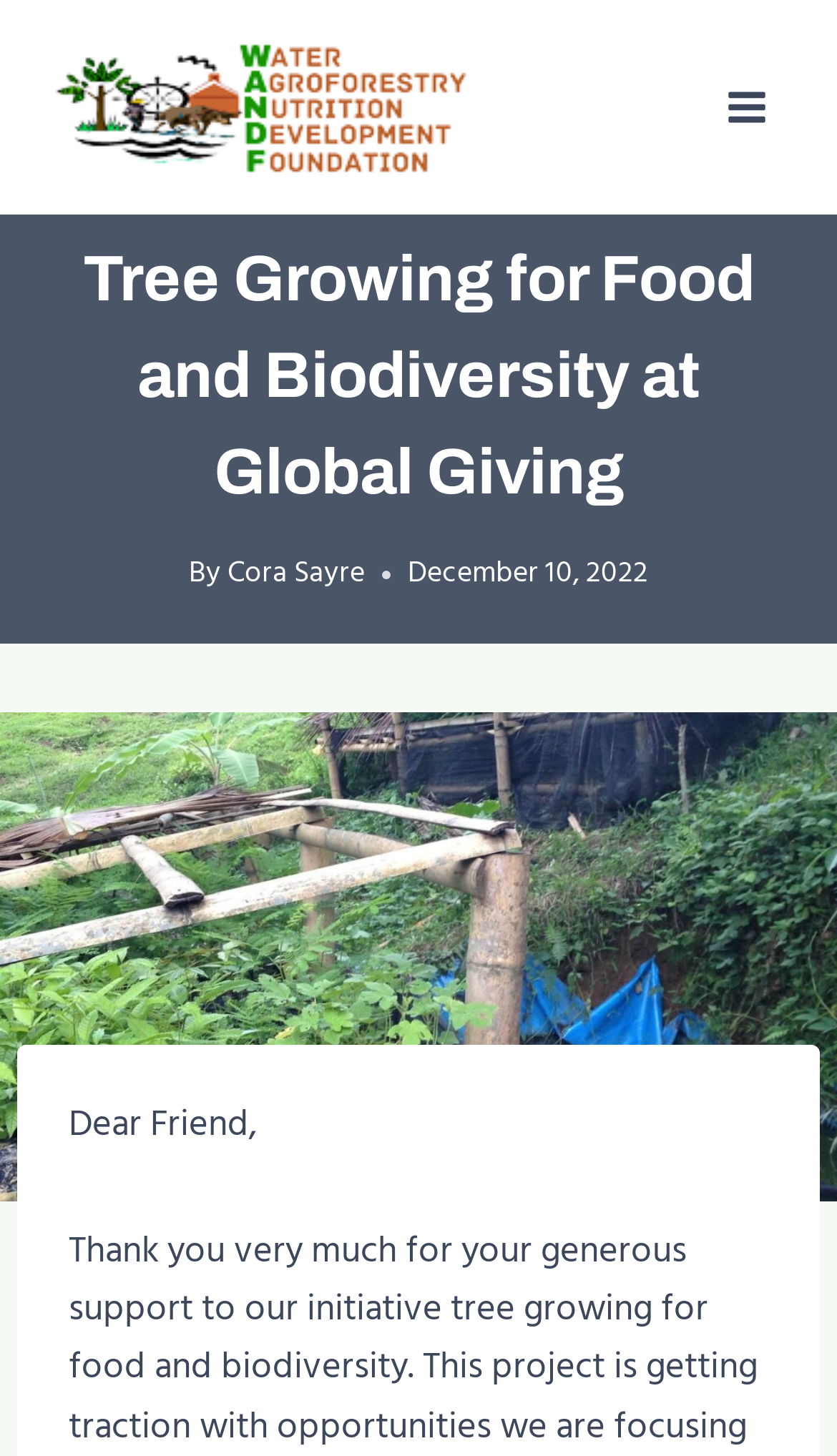What is the date of the content?
Please use the visual content to give a single word or phrase answer.

December 10, 2022